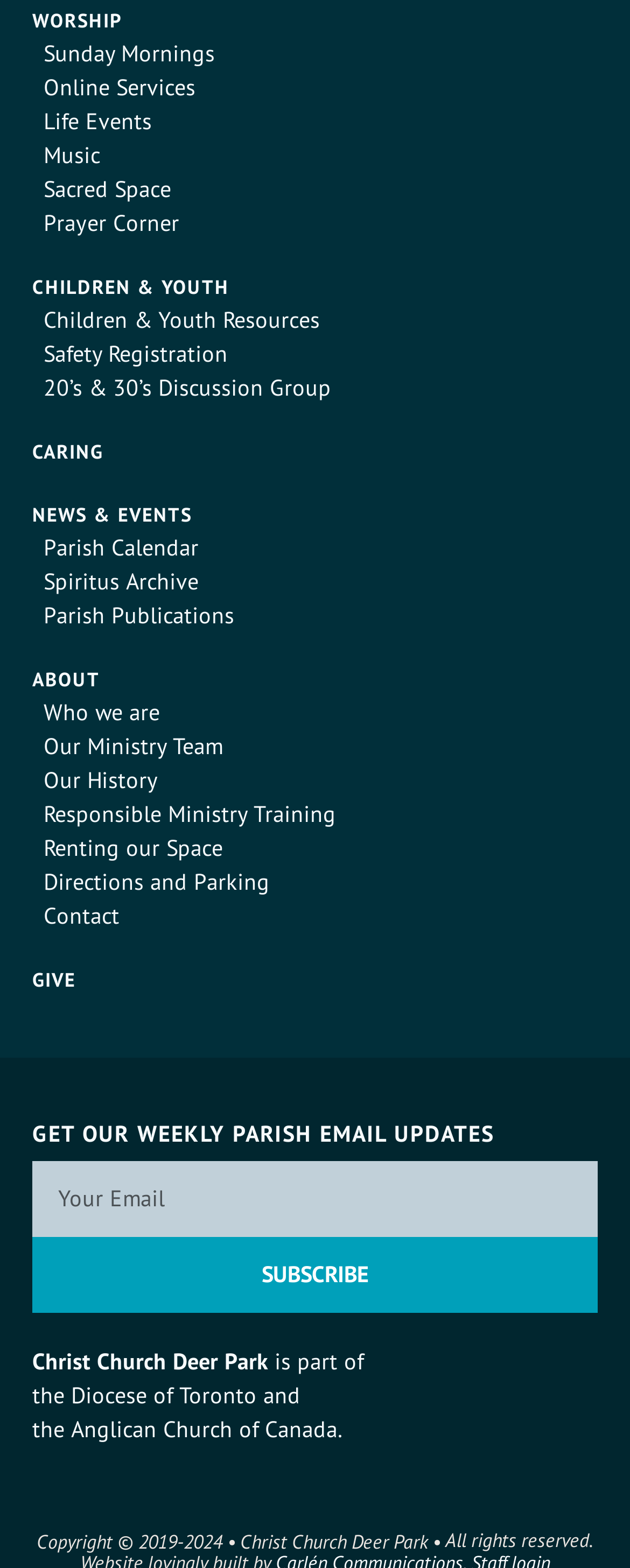Please find the bounding box coordinates of the element's region to be clicked to carry out this instruction: "Learn about Who we are".

[0.069, 0.445, 0.254, 0.463]